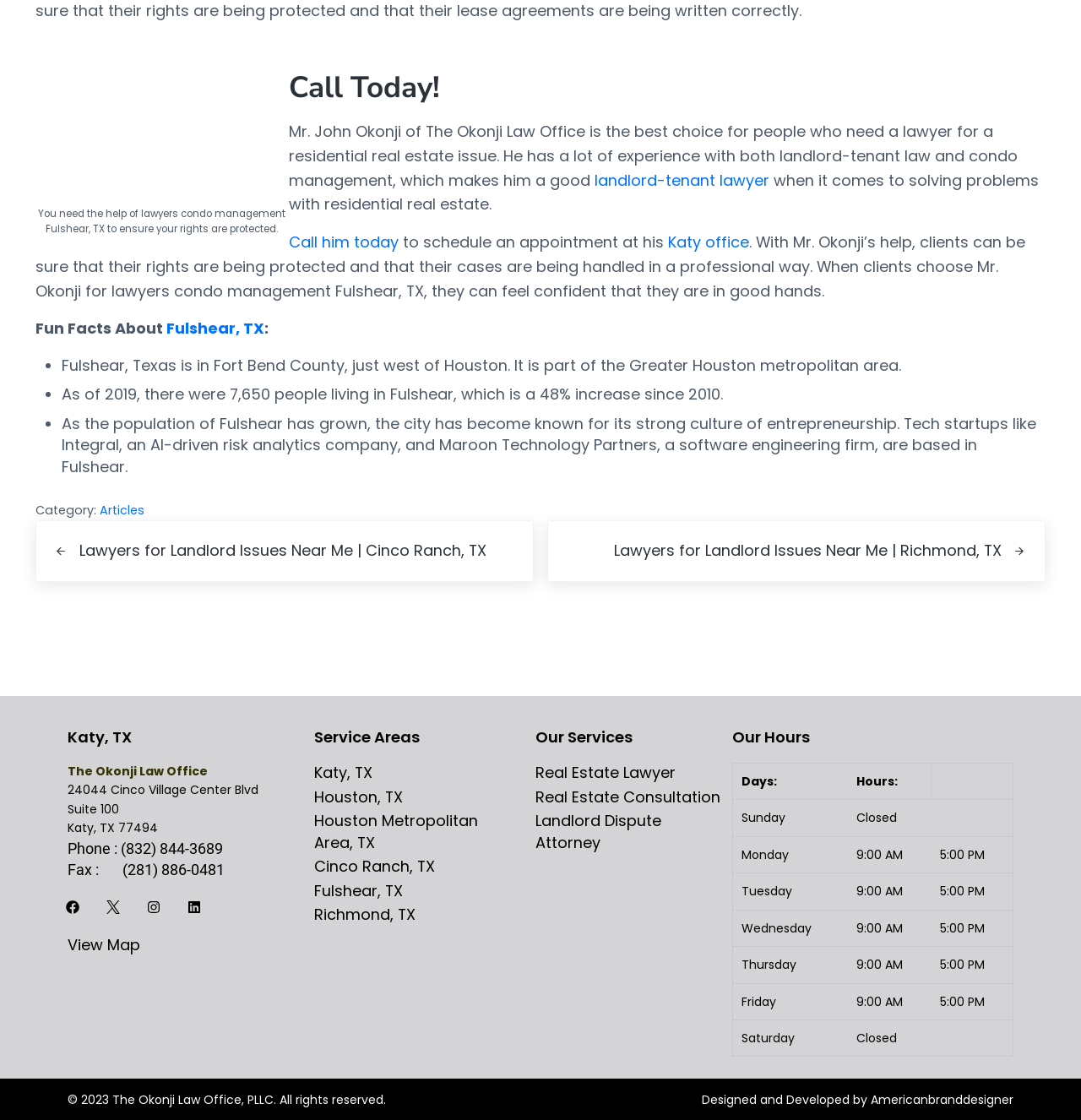Identify the bounding box of the UI element that matches this description: "Fulshear, TX".

[0.154, 0.284, 0.244, 0.303]